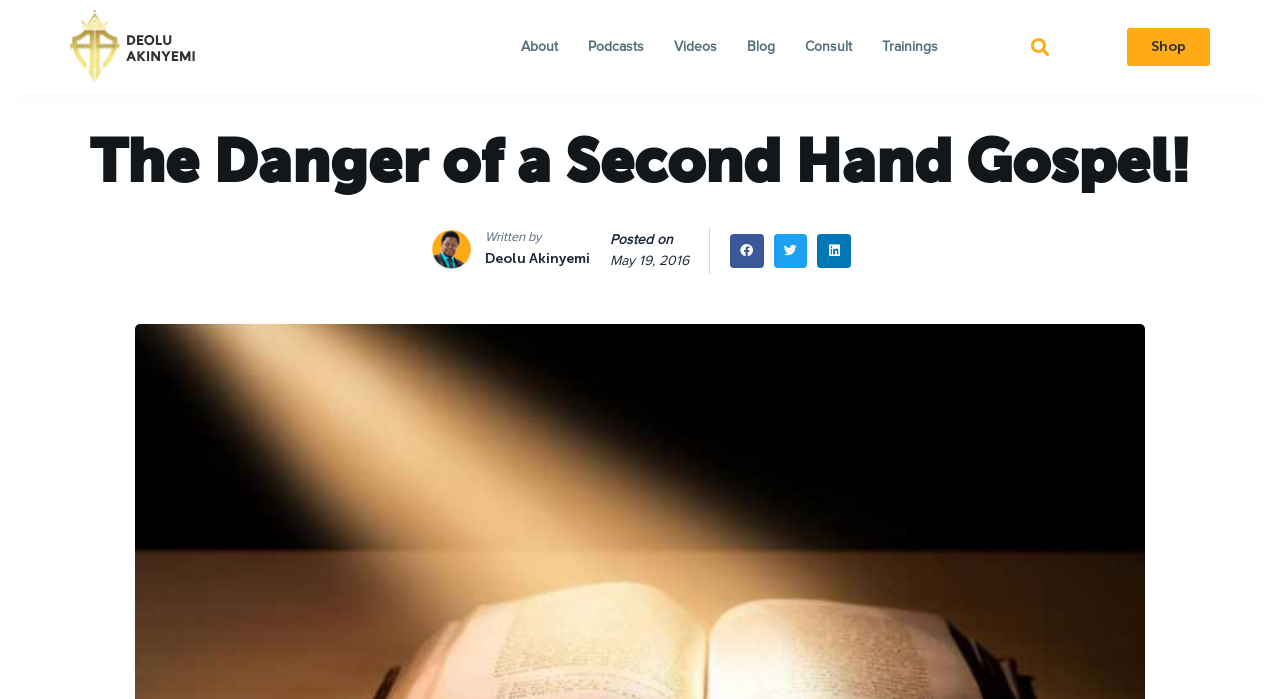Please find the main title text of this webpage.

The Danger of a Second Hand Gospel!